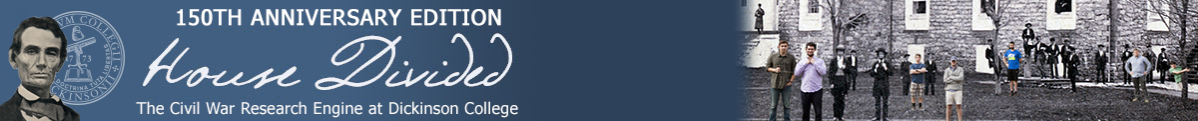Outline with detail what the image portrays.

The image is a header for the "House Divided" project, celebrating the 150th Anniversary Edition of The Civil War Research Engine at Dickinson College. It features a stylized background with a portrait of Abraham Lincoln on the left and a group of individuals dressed in historical attire, standing in front of an old stone building, evoking the era of the Civil War. The title "House Divided" is prominently displayed in elegant, handwritten script, reflecting the project’s focus on the divided states during this tumultuous period in American history. The overall design combines historical imagery and modern aesthetics, intended to engage users with the rich heritage of the Civil War while providing access to educational resources.